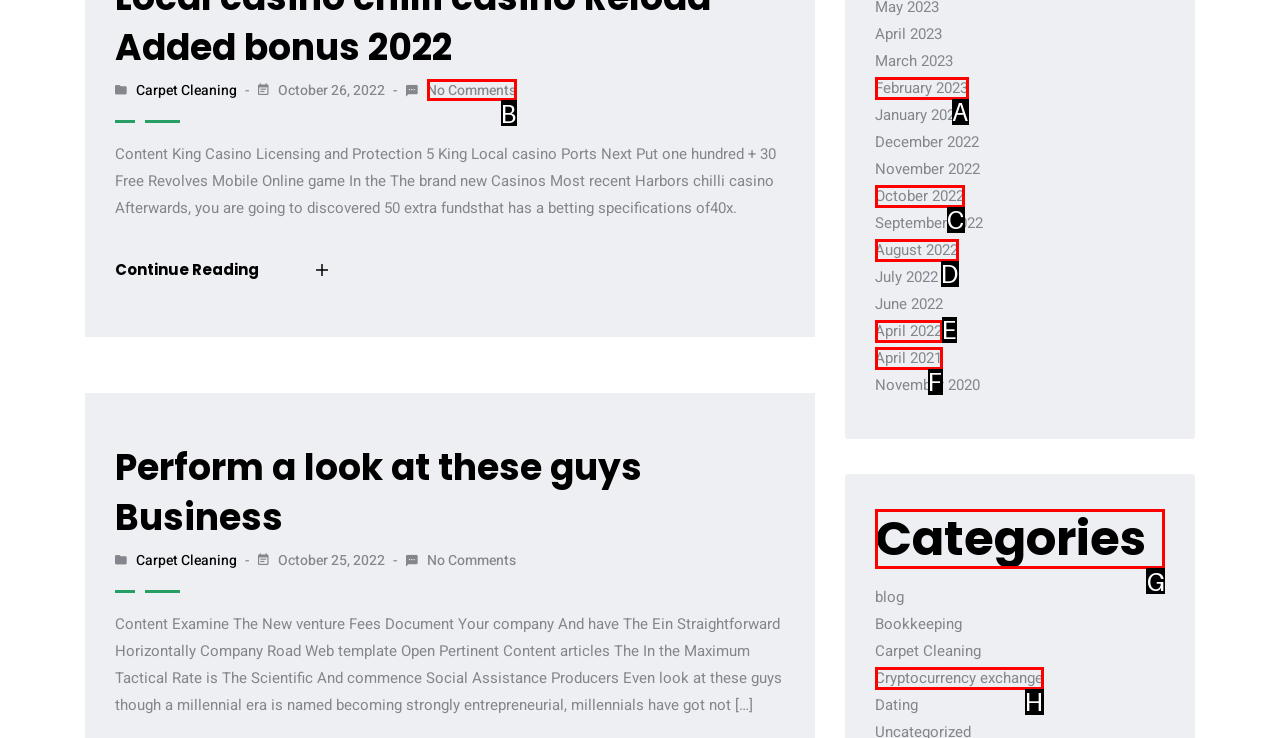Identify the correct UI element to click for this instruction: Explore the 'Categories'
Respond with the appropriate option's letter from the provided choices directly.

G